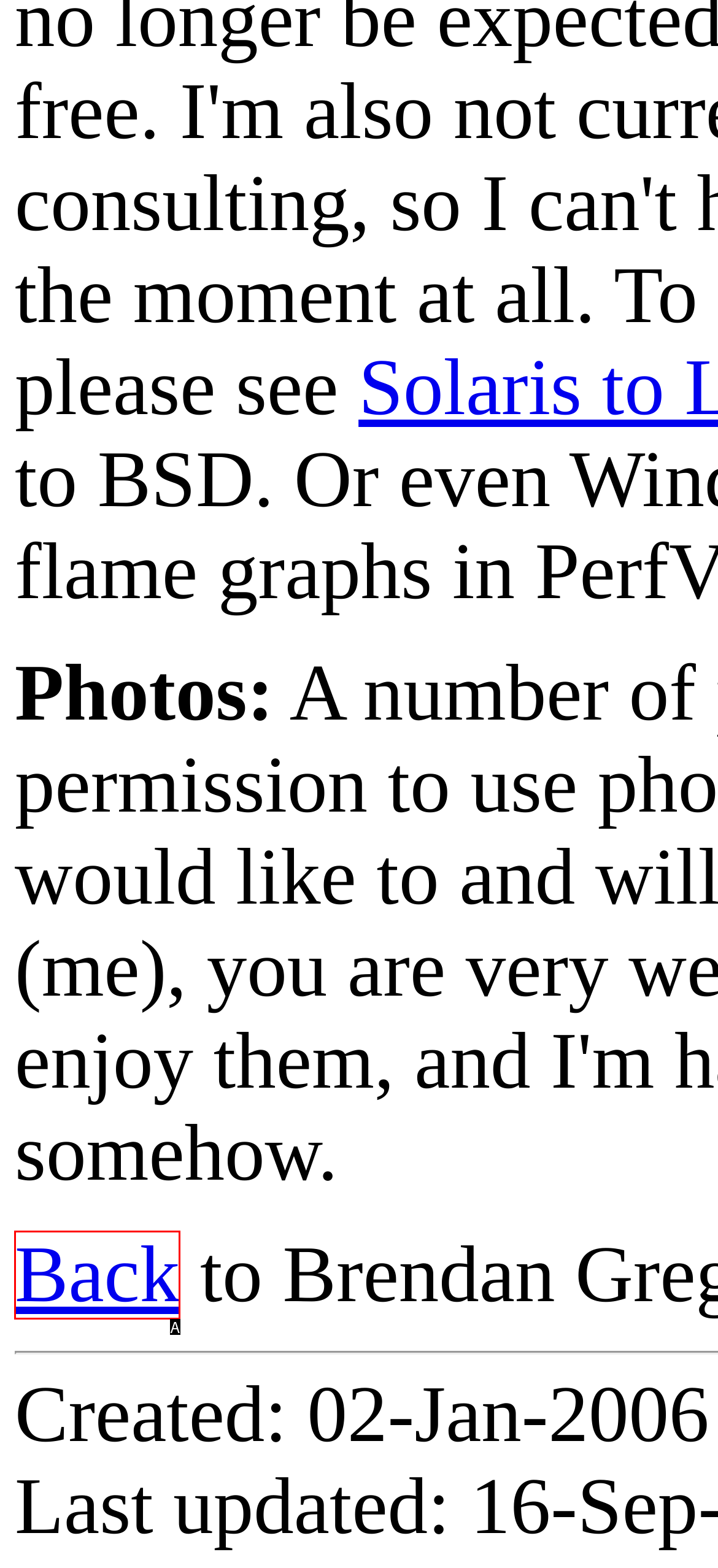Choose the letter that best represents the description: Back. Answer with the letter of the selected choice directly.

A